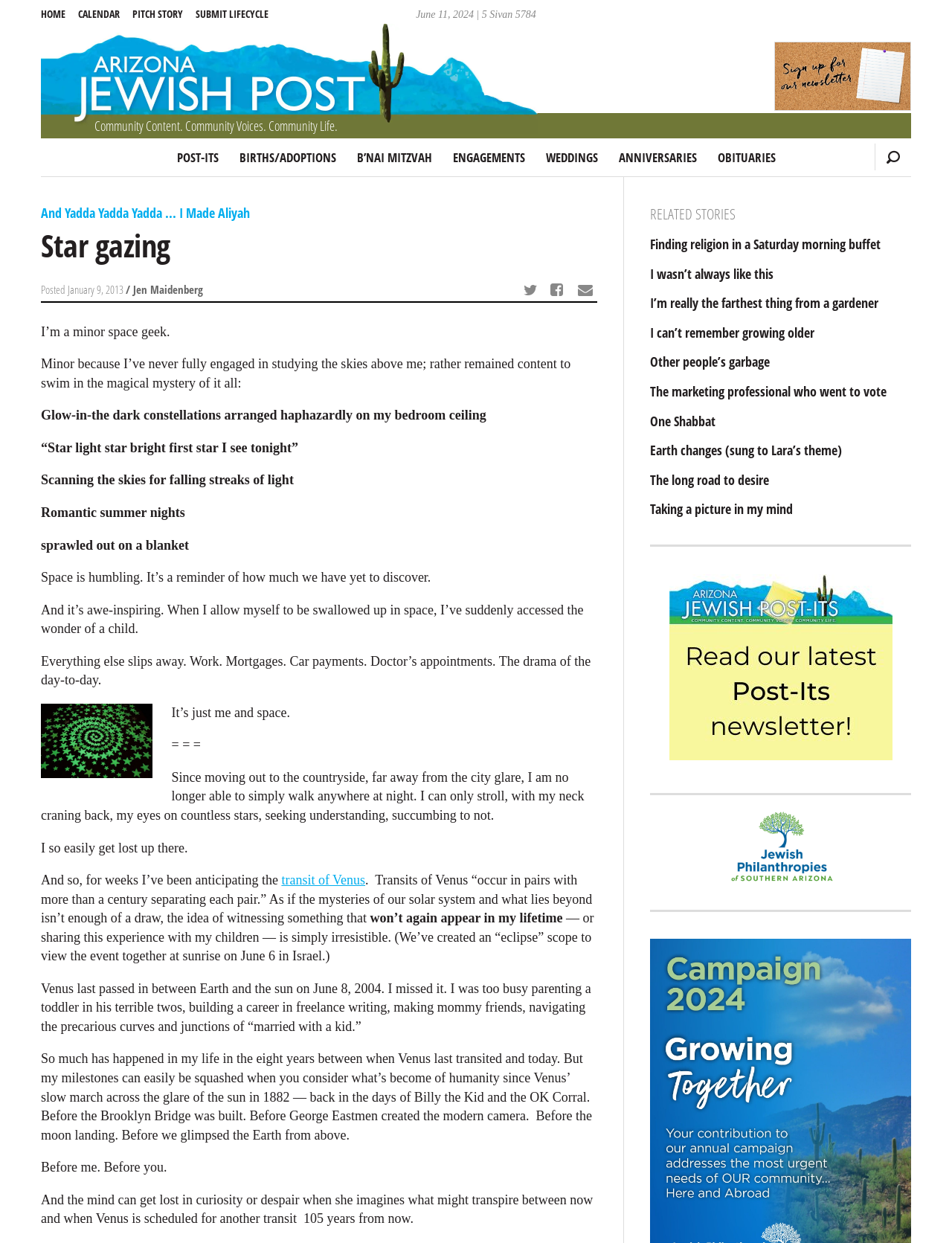What is the event mentioned in the article?
Answer the question with a detailed and thorough explanation.

I found the event mentioned in the article by looking at the link 'transit of Venus' which is located in the middle of the article. The article discusses the author's experience with the transit of Venus.